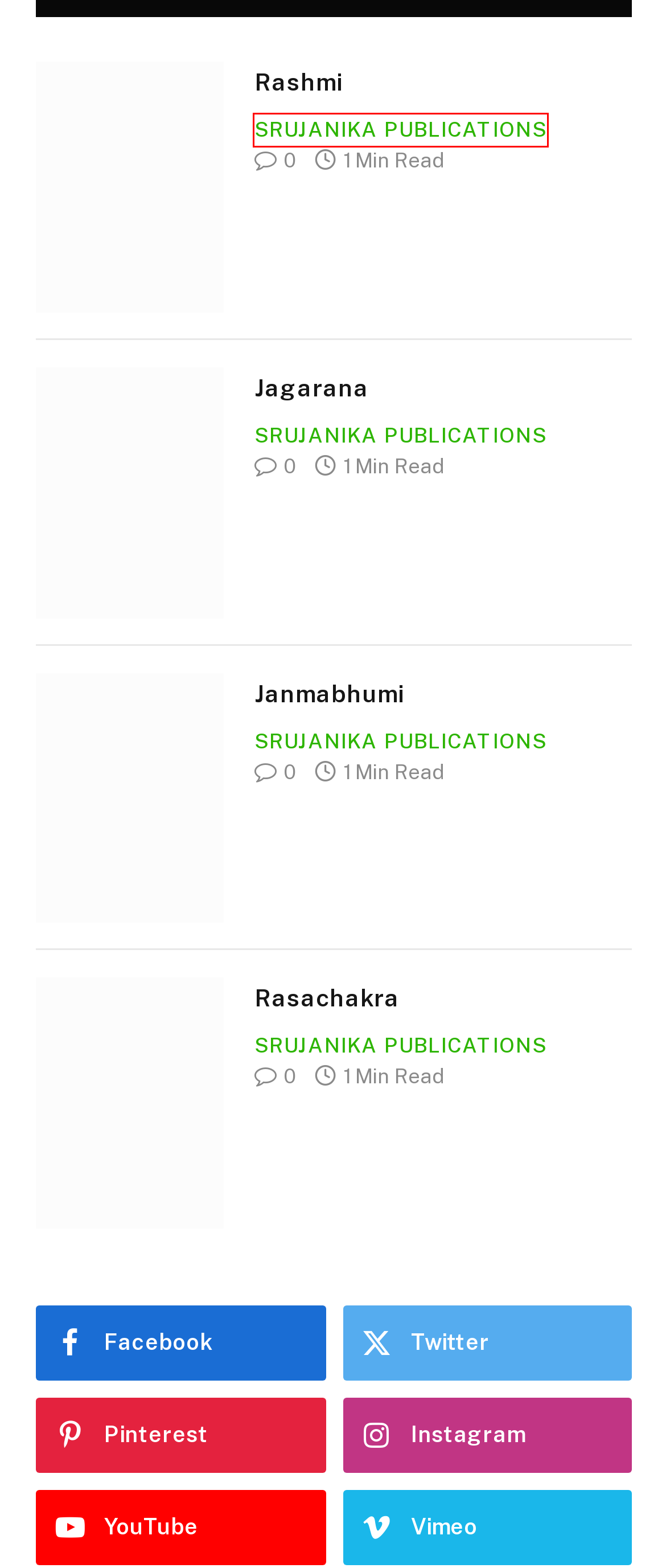You are given a webpage screenshot where a red bounding box highlights an element. Determine the most fitting webpage description for the new page that loads after clicking the element within the red bounding box. Here are the candidates:
A. Odia Book Janmabhumi PDF Download - Odisha Magazines
B. Odia Book Jagarana PDF Download - Odisha Magazines
C. Odia Book Mati Manisar Mantradwani PDF Download - Odisha Magazines
D. Odia Book Rasachakra PDF Download - Odisha Magazines
E. Odia Book Rashmi PDF Download - Odisha Magazines
F. Srujanika Publications - Odisha Magazines
G. Other - Odisha Magazines
H. Odia Book Paraja PDF Download - Odisha Magazines

F